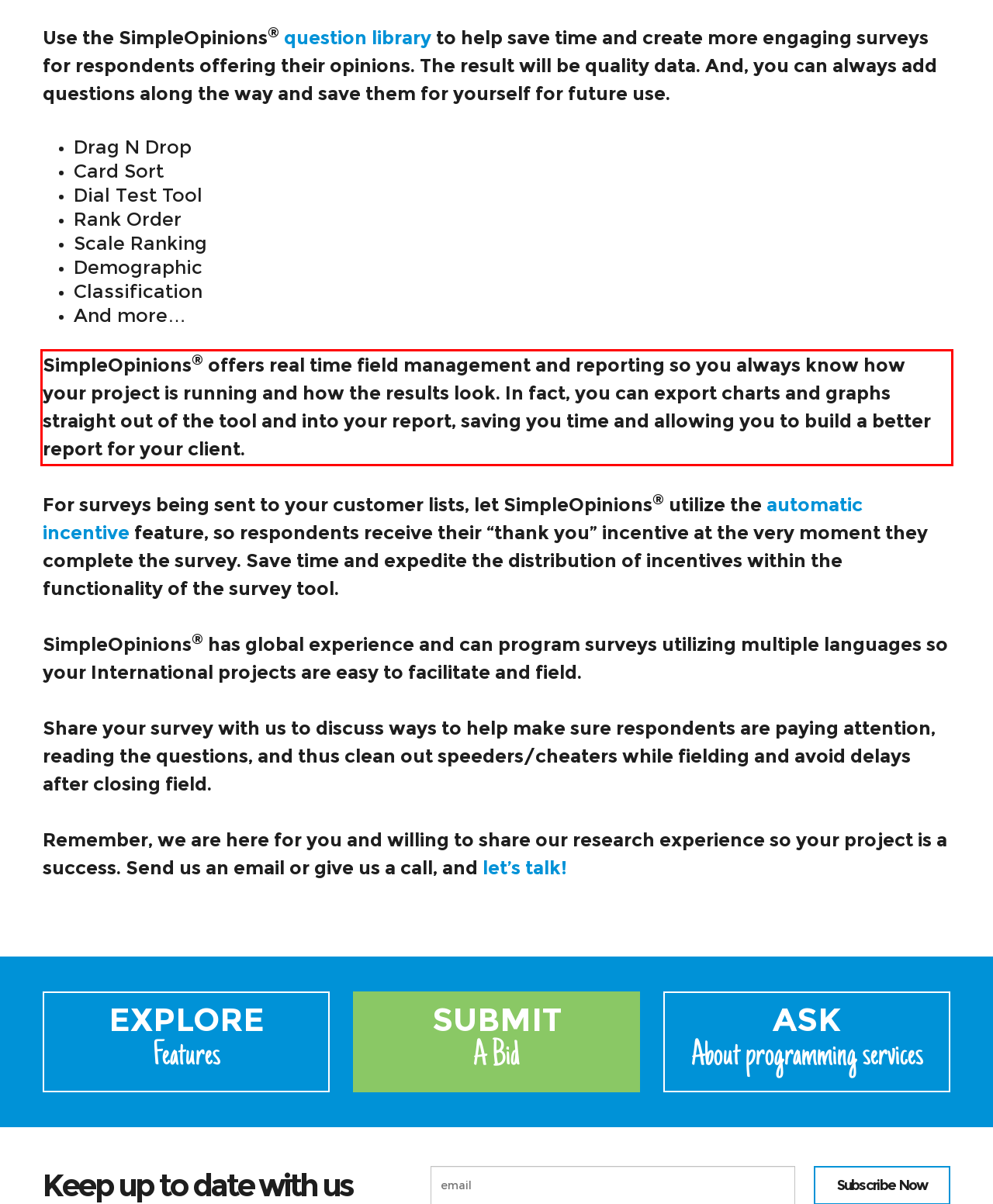Look at the screenshot of the webpage, locate the red rectangle bounding box, and generate the text content that it contains.

SimpleOpinions® offers real time field management and reporting so you always know how your project is running and how the results look. In fact, you can export charts and graphs straight out of the tool and into your report, saving you time and allowing you to build a better report for your client.